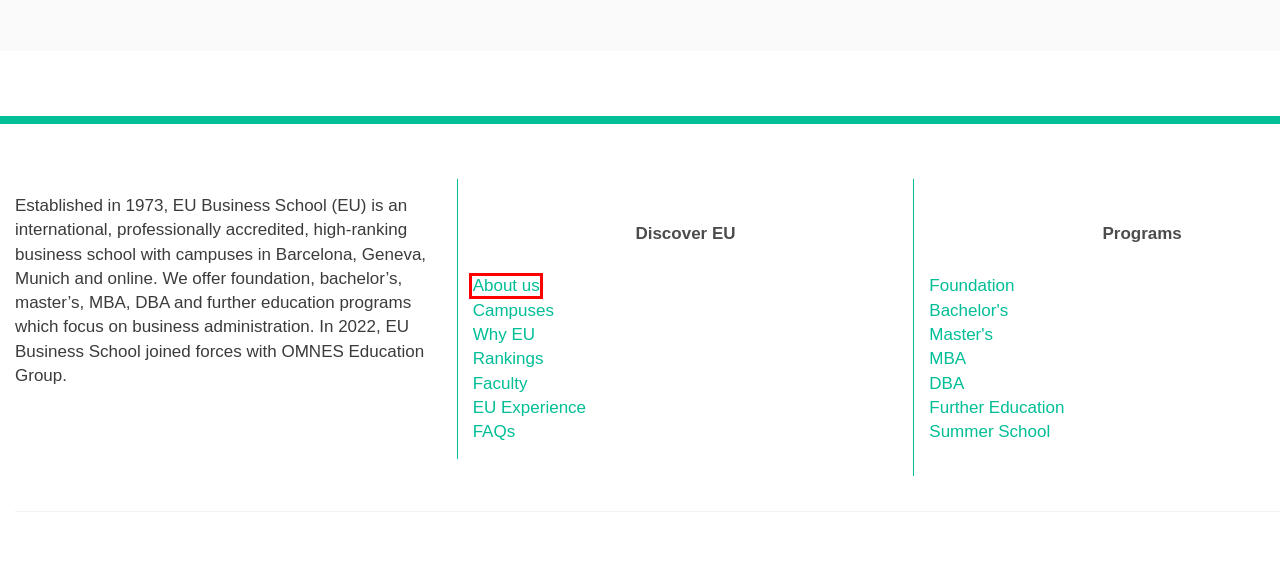You are provided with a screenshot of a webpage that has a red bounding box highlighting a UI element. Choose the most accurate webpage description that matches the new webpage after clicking the highlighted element. Here are your choices:
A. MBA in International Business in Barcelona | EU Business School
B. Improve English & Business Skills | Foundation Programs | EU B-School
C. Study EBBA in Europe | EU Business School
D. Study DBA in Geneva | Program | EU Business School
E. Master's degrees in business in Europe | EU Business School
F. Rankings & Memberships | Online MBA ranked #1 | EU Business School
G. FAQs | EU Business School
H. About EU Business School

H